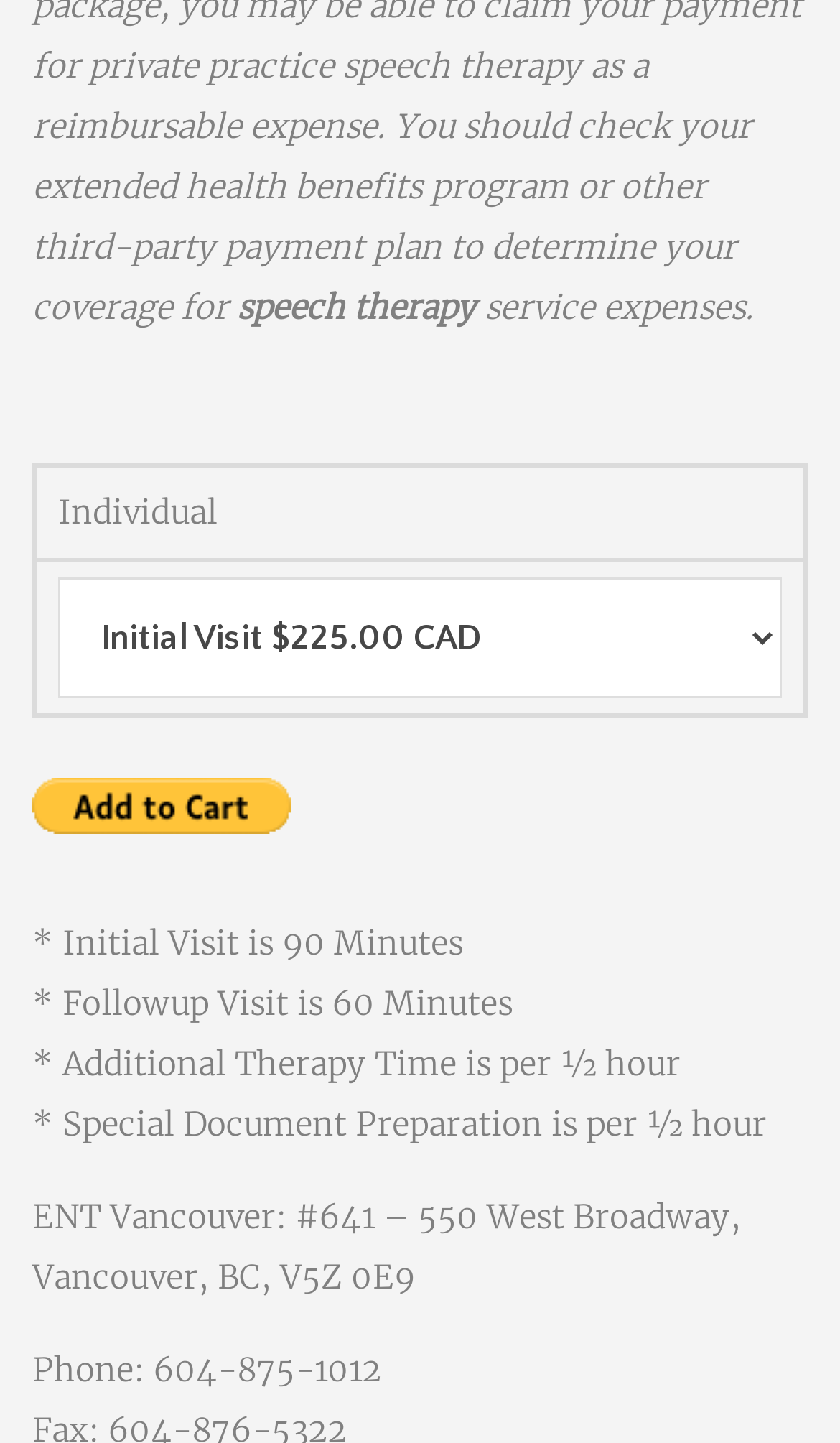Based on the visual content of the image, answer the question thoroughly: What is the cost of the initial visit?

The cost of the initial visit can be found in the table on the webpage, specifically in the second row, where it is stated as 'Initial Visit $225.00 CAD'.